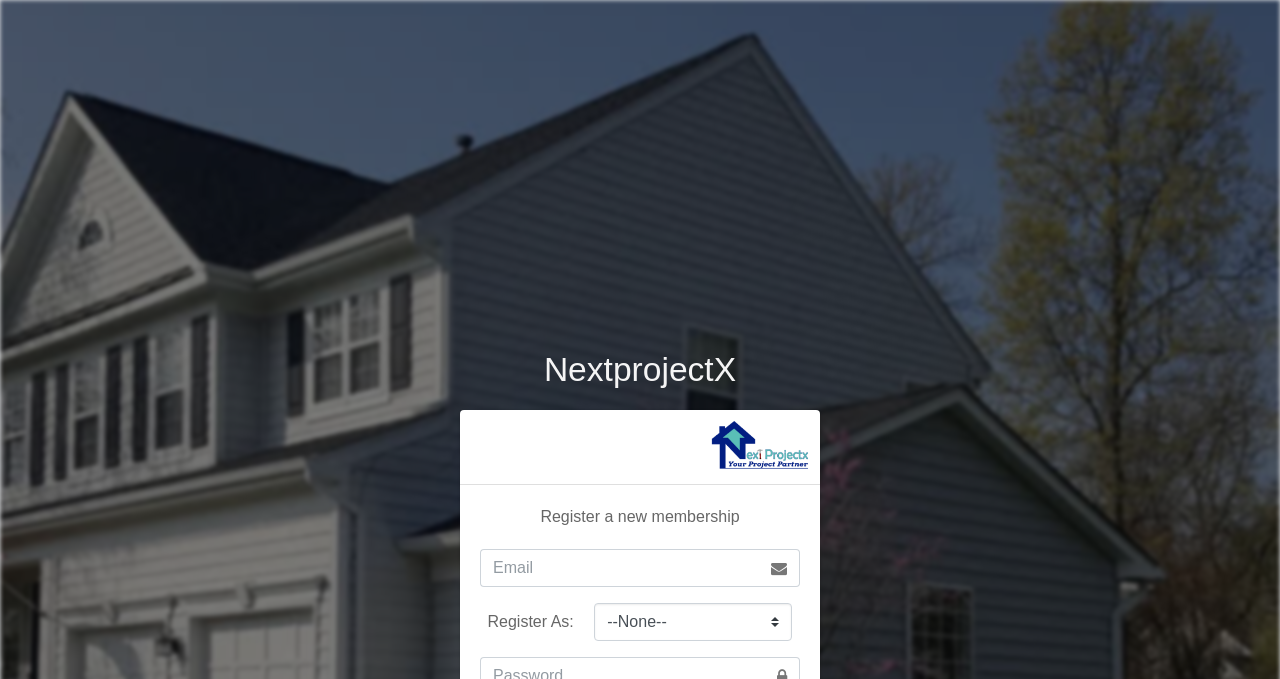What is the relationship between the two links?
Please use the image to provide an in-depth answer to the question.

The two links have the same text 'NextprojectX' and 'Next Projectx', indicating that they may be related or point to the same destination, possibly a homepage or main page of the website.